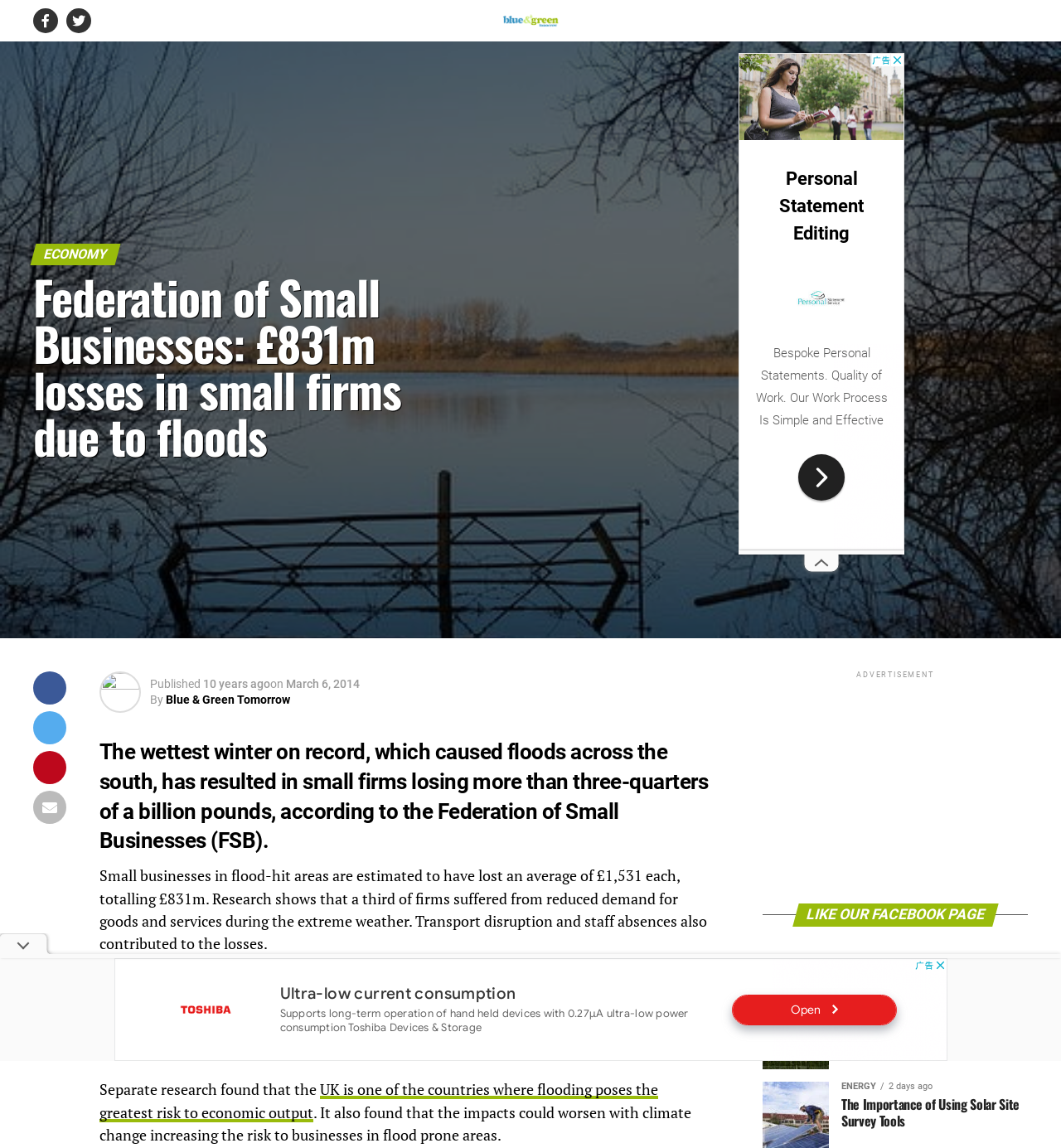What is the estimated average loss of small businesses in flood-hit areas?
Based on the image, please offer an in-depth response to the question.

According to the text, 'Small businesses in flood-hit areas are estimated to have lost an average of £1,531 each, totalling £831m.' This information can be found in the paragraph that starts with 'Small businesses in flood-hit areas...'.